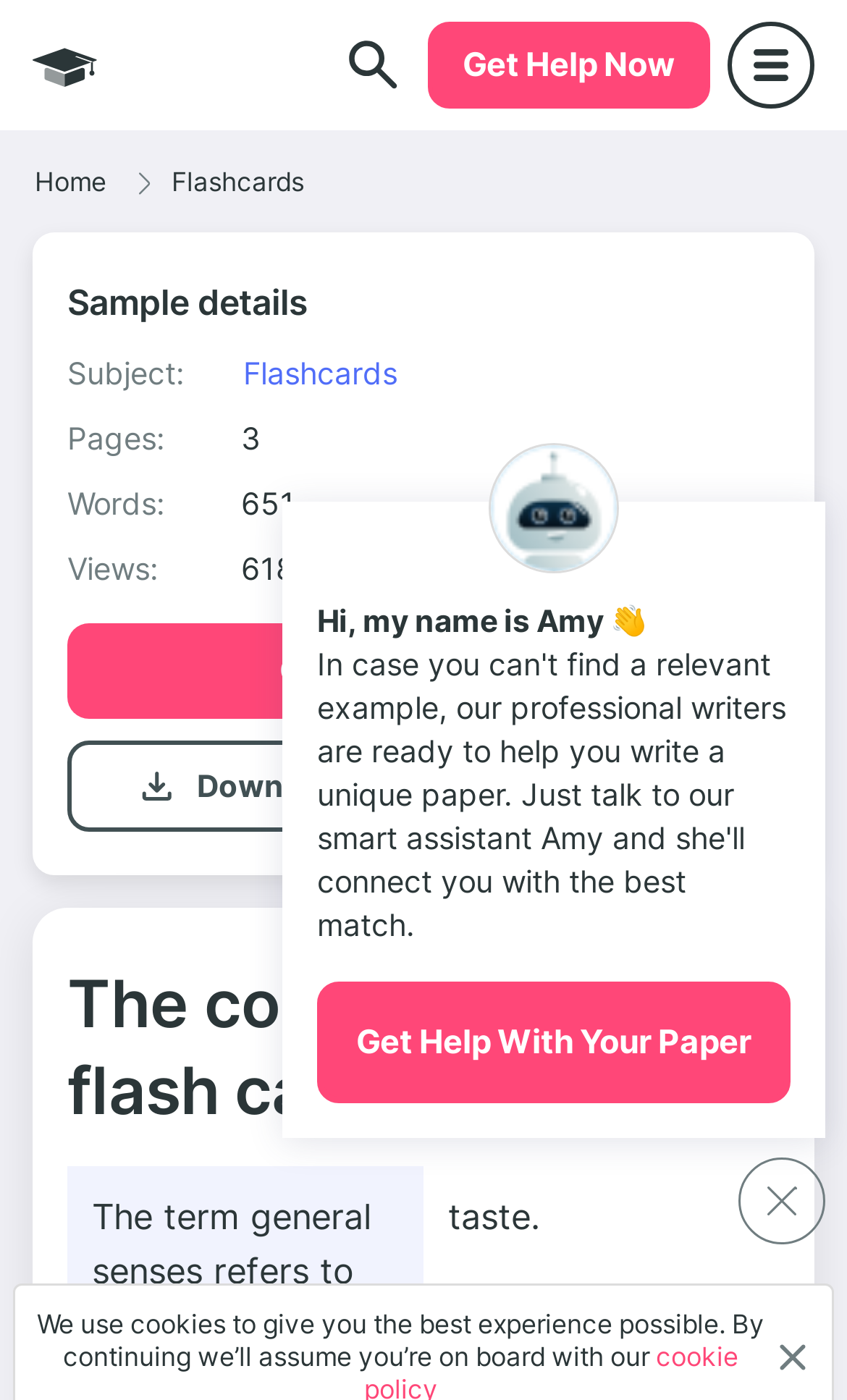What is the subject of the sample details?
From the image, provide a succinct answer in one word or a short phrase.

Flashcards